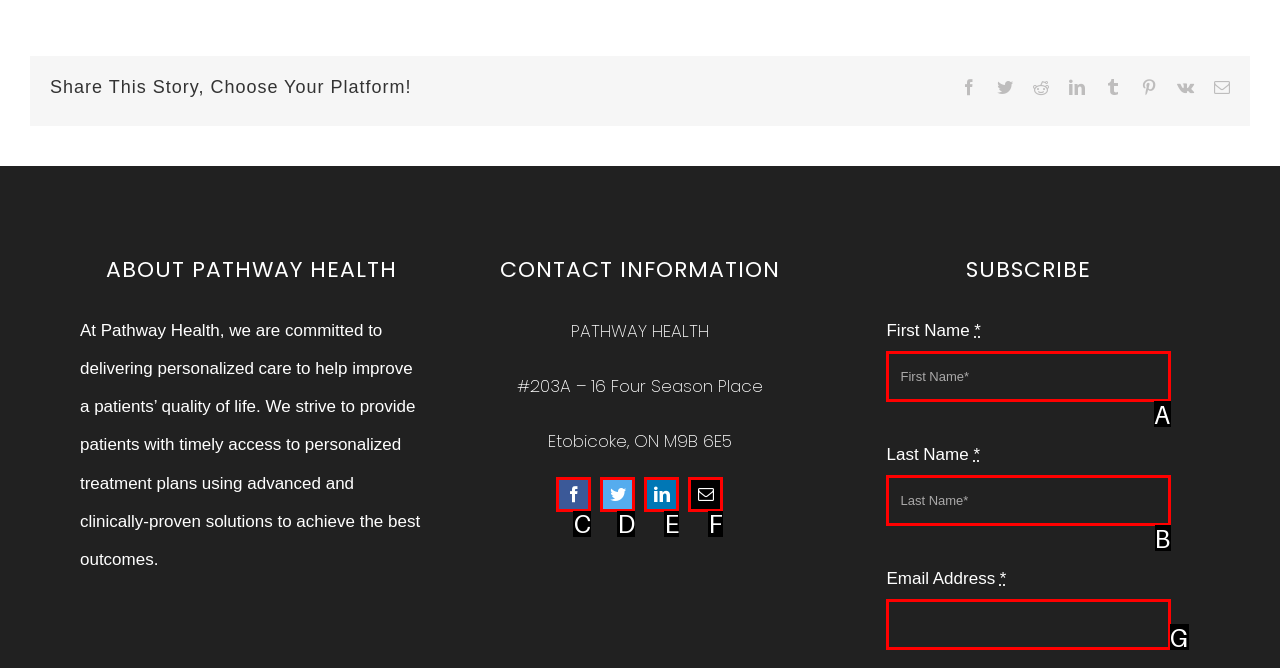Choose the HTML element that best fits the given description: aria-label="mail". Answer by stating the letter of the option.

F